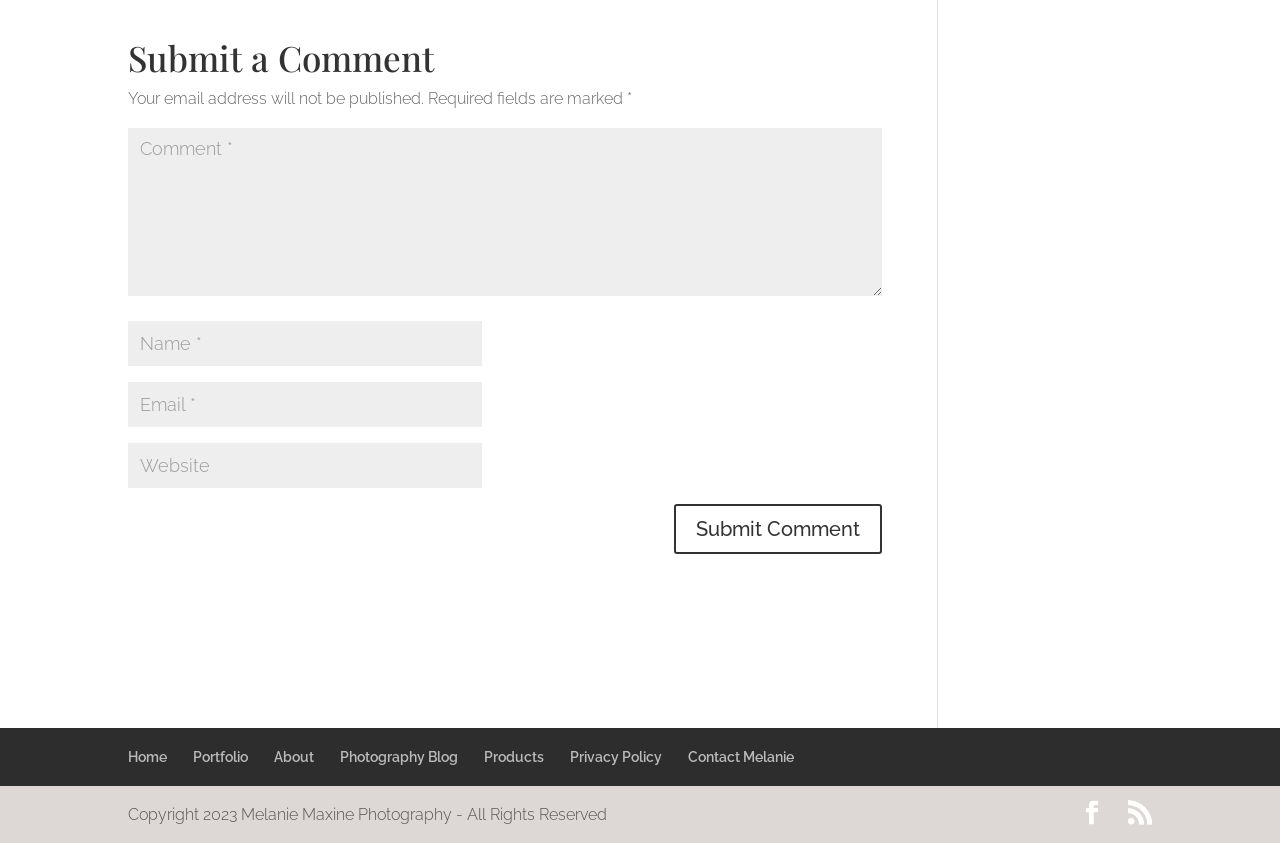What is the purpose of the form?
Please answer the question with as much detail as possible using the screenshot.

The form is used to submit a comment, as indicated by the heading 'Submit a Comment' and the presence of text fields for name, email, and comment, as well as a submit button.